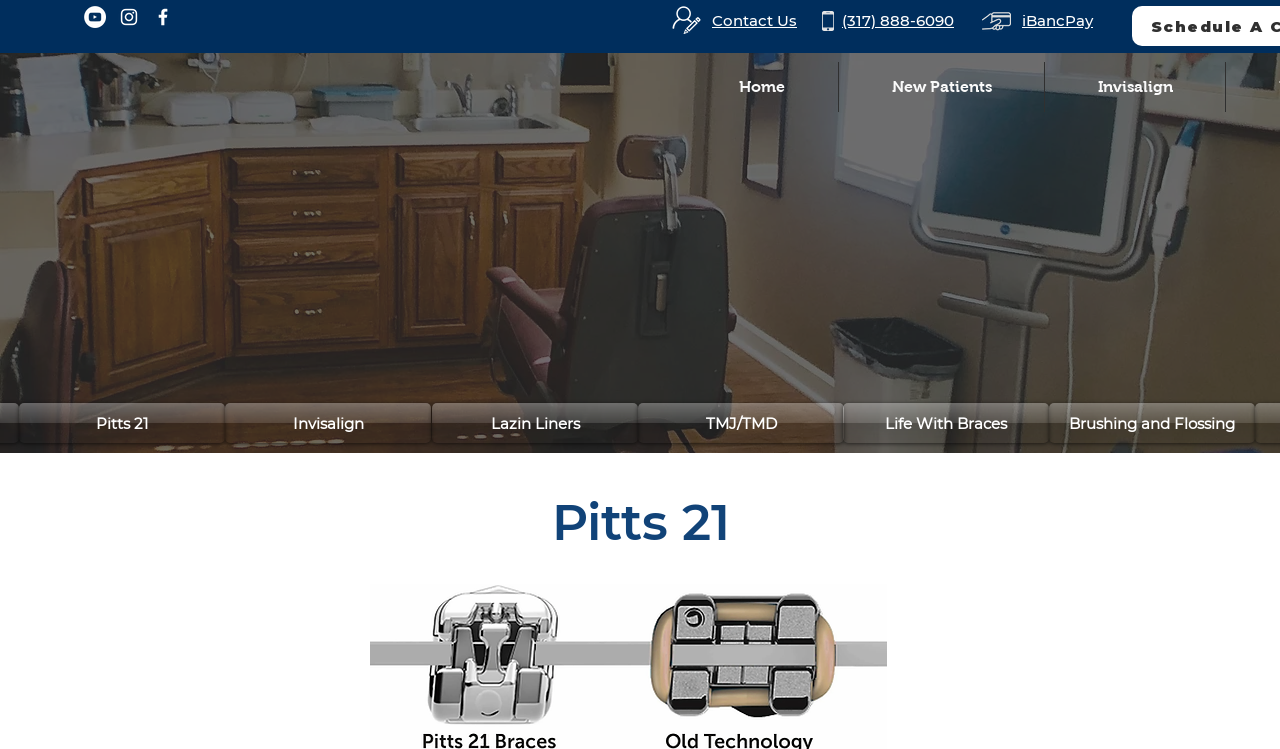Determine the bounding box coordinates of the element that should be clicked to execute the following command: "Click the Continue button".

[0.939, 0.828, 0.998, 0.896]